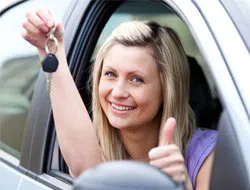Explain the scene depicted in the image, including all details.

A cheerful young woman is sitting in a car, holding up a set of car keys with a big smile. Her enthusiastic gesture, including a thumbs-up, conveys a sense of satisfaction and relief, likely indicating that she has successfully gained access to her vehicle after a lockout situation. This scene resonates well with the services provided by Galaxy Locksmith Store, which includes emergency lockout assistance among other locksmith services. The caption reflects the joy of overcoming a frustrating moment, highlighting the importance of reliable locksmith services in times of need.